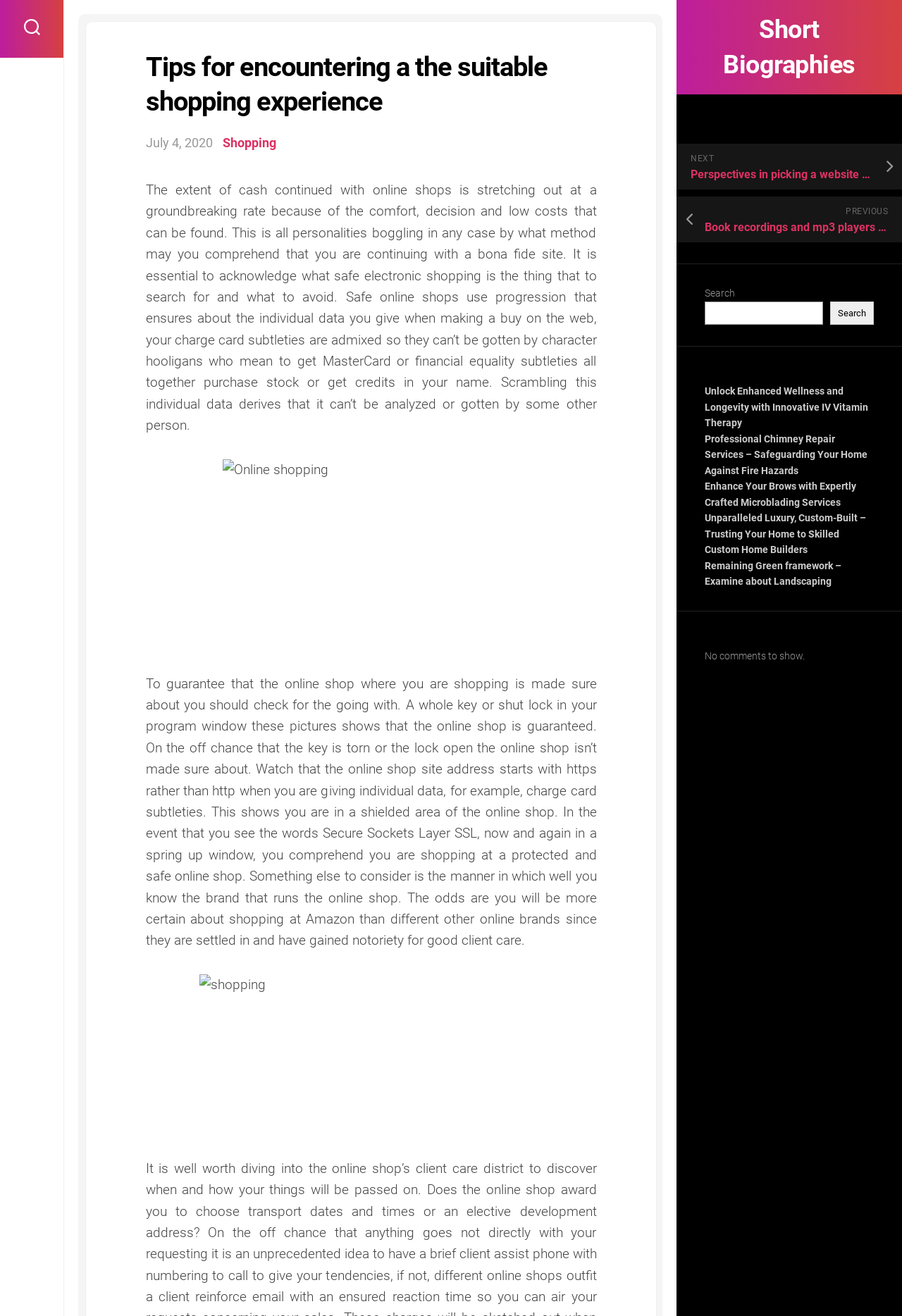What is the benefit of online shopping?
By examining the image, provide a one-word or phrase answer.

Comfort, decision, and low costs